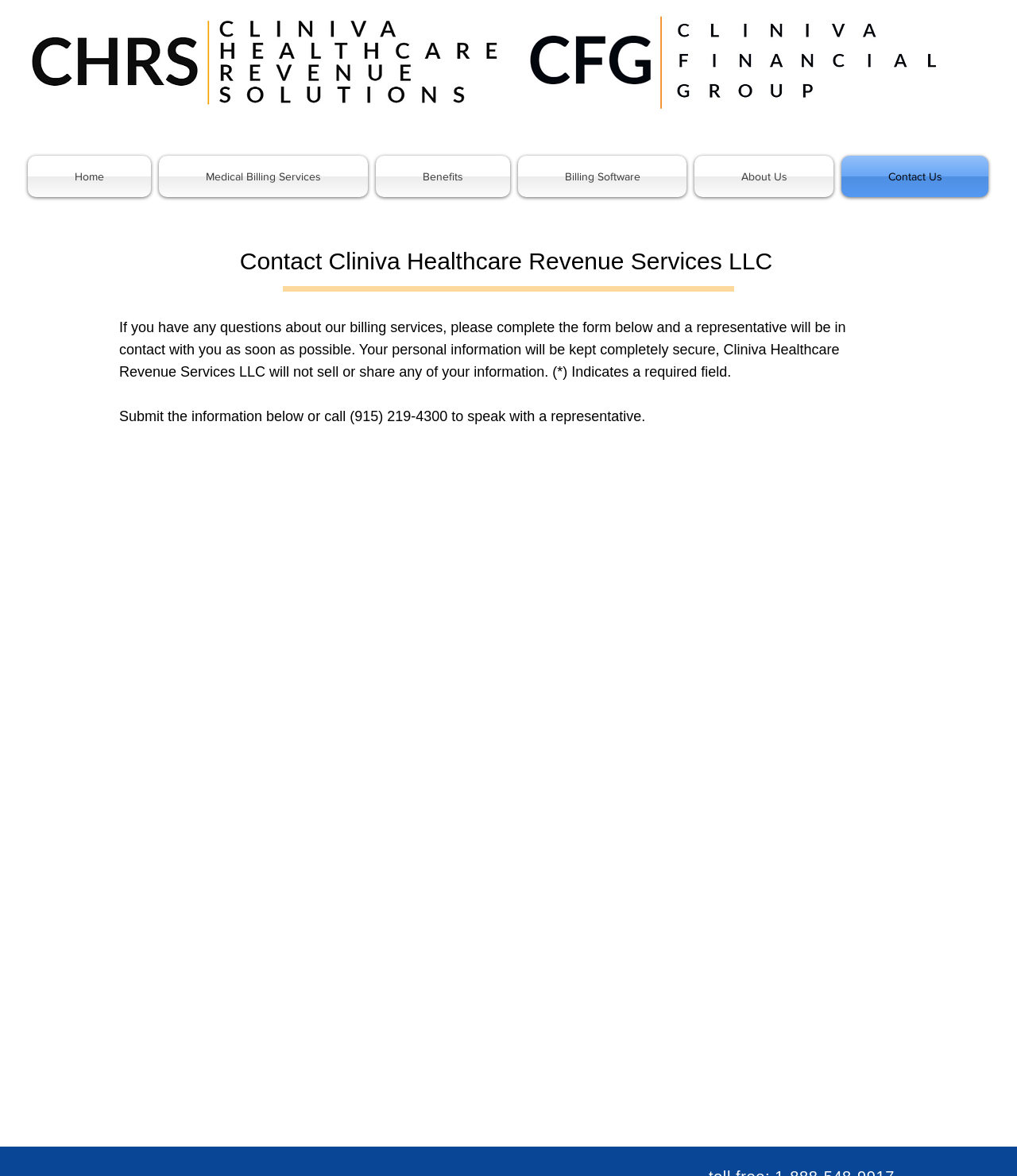Identify the bounding box for the given UI element using the description provided. Coordinates should be in the format (top-left x, top-left y, bottom-right x, bottom-right y) and must be between 0 and 1. Here is the description: Benefits

[0.366, 0.132, 0.505, 0.168]